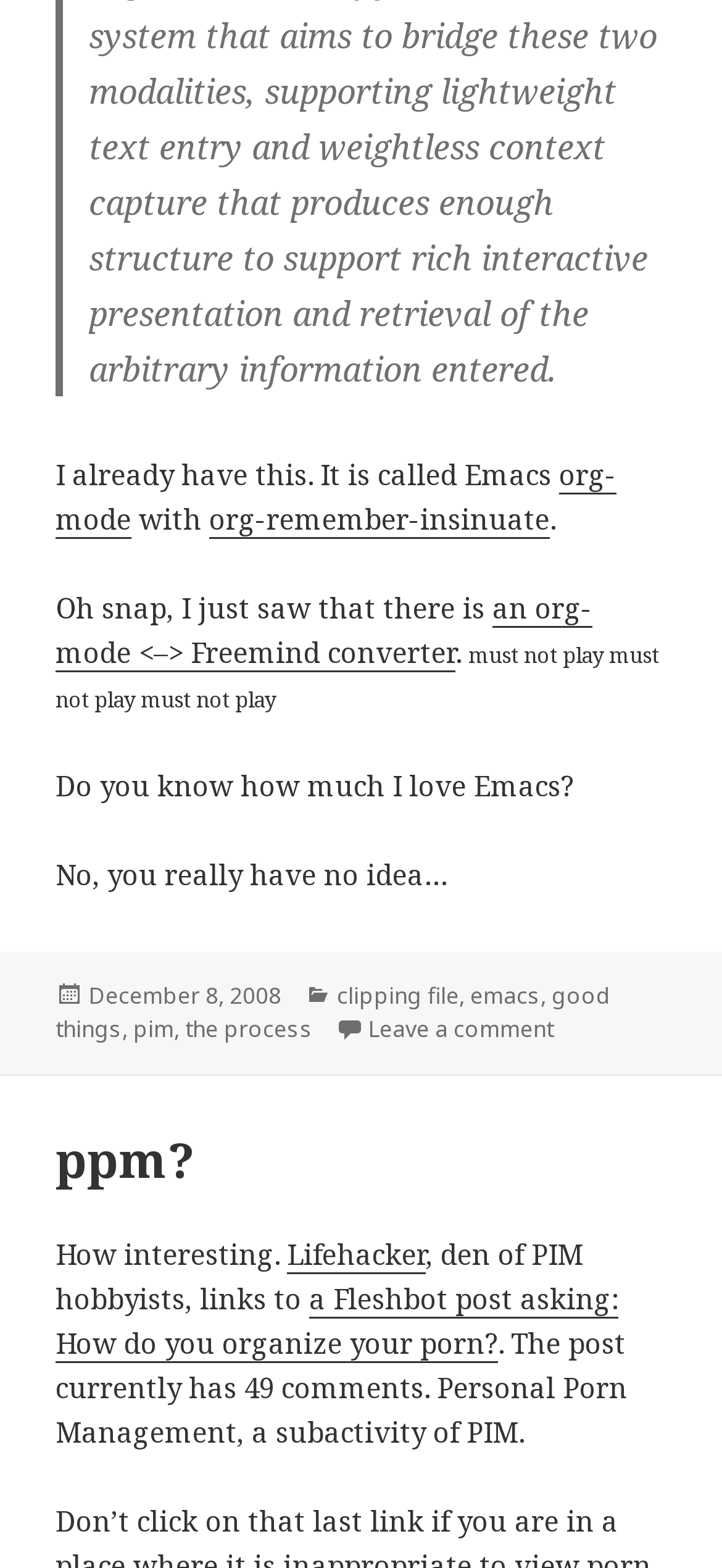Using the format (top-left x, top-left y, bottom-right x, bottom-right y), provide the bounding box coordinates for the described UI element. All values should be floating point numbers between 0 and 1: an org-mode <–> Freemind converter

[0.077, 0.375, 0.82, 0.428]